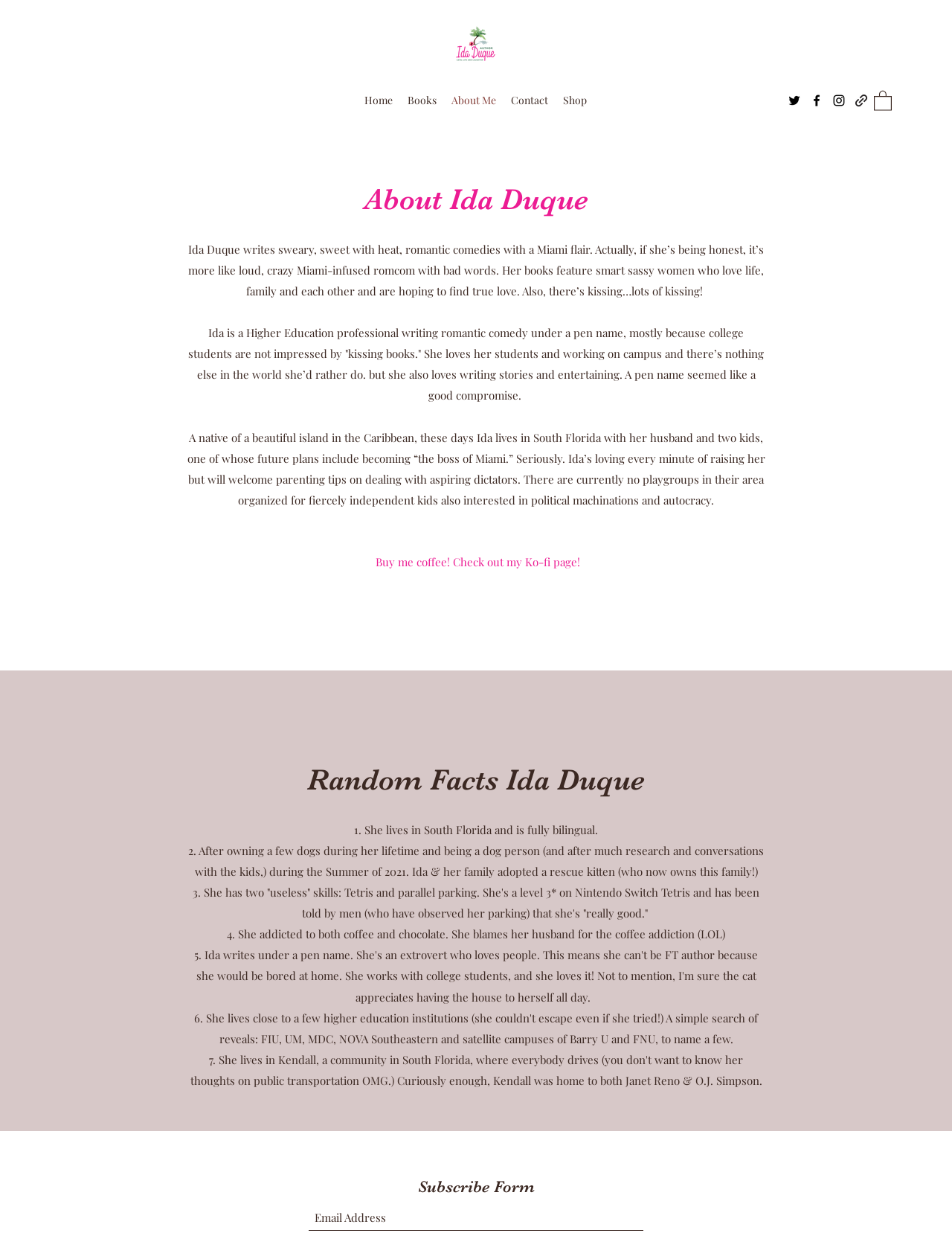What is the name of the author's pen name?
Give a detailed and exhaustive answer to the question.

Although the text mentions that Ida Duque writes under a pen name, it does not explicitly state what the pen name is.